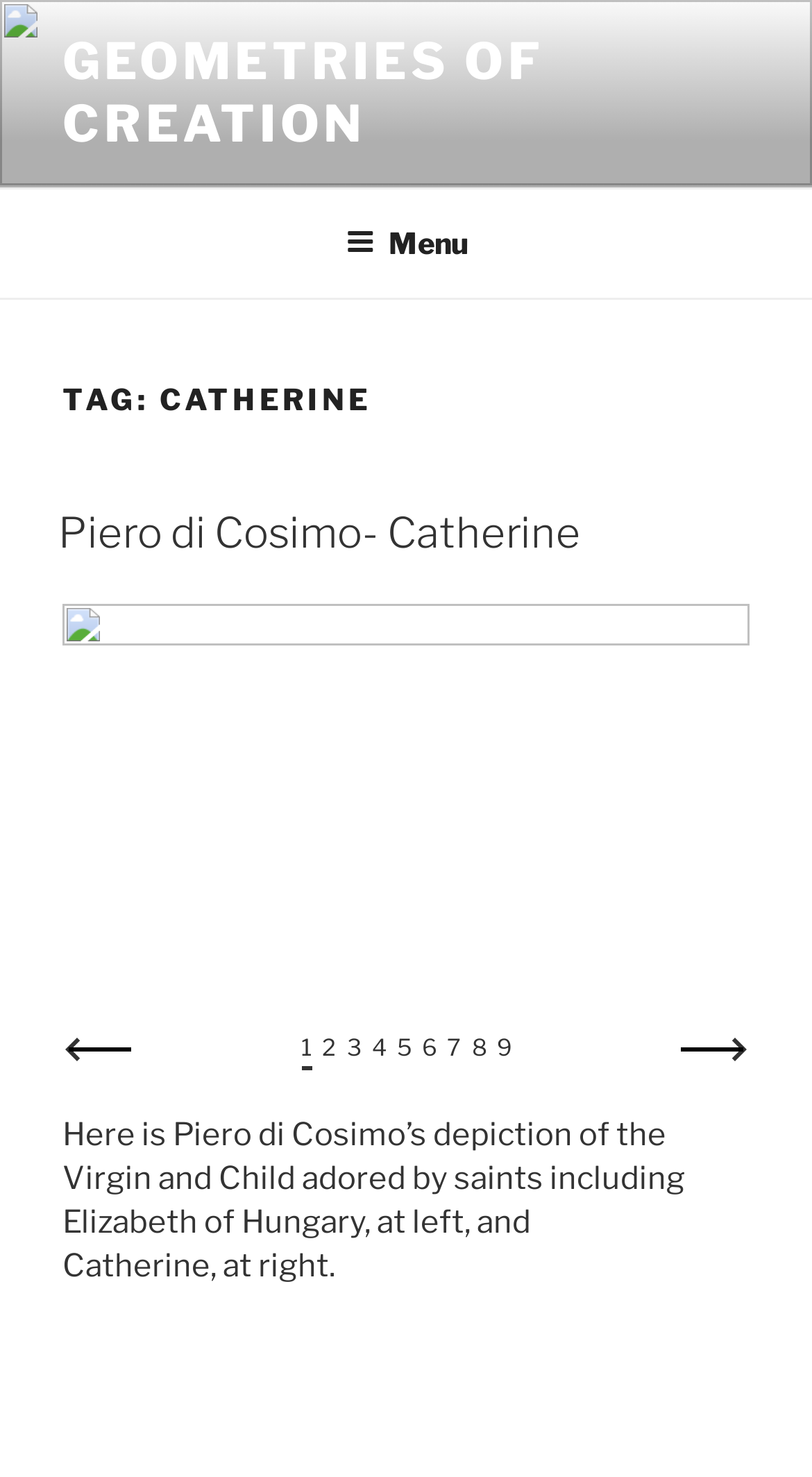Show the bounding box coordinates for the element that needs to be clicked to execute the following instruction: "Show slide 1 of 9". Provide the coordinates in the form of four float numbers between 0 and 1, i.e., [left, top, right, bottom].

[0.371, 0.698, 0.396, 0.725]